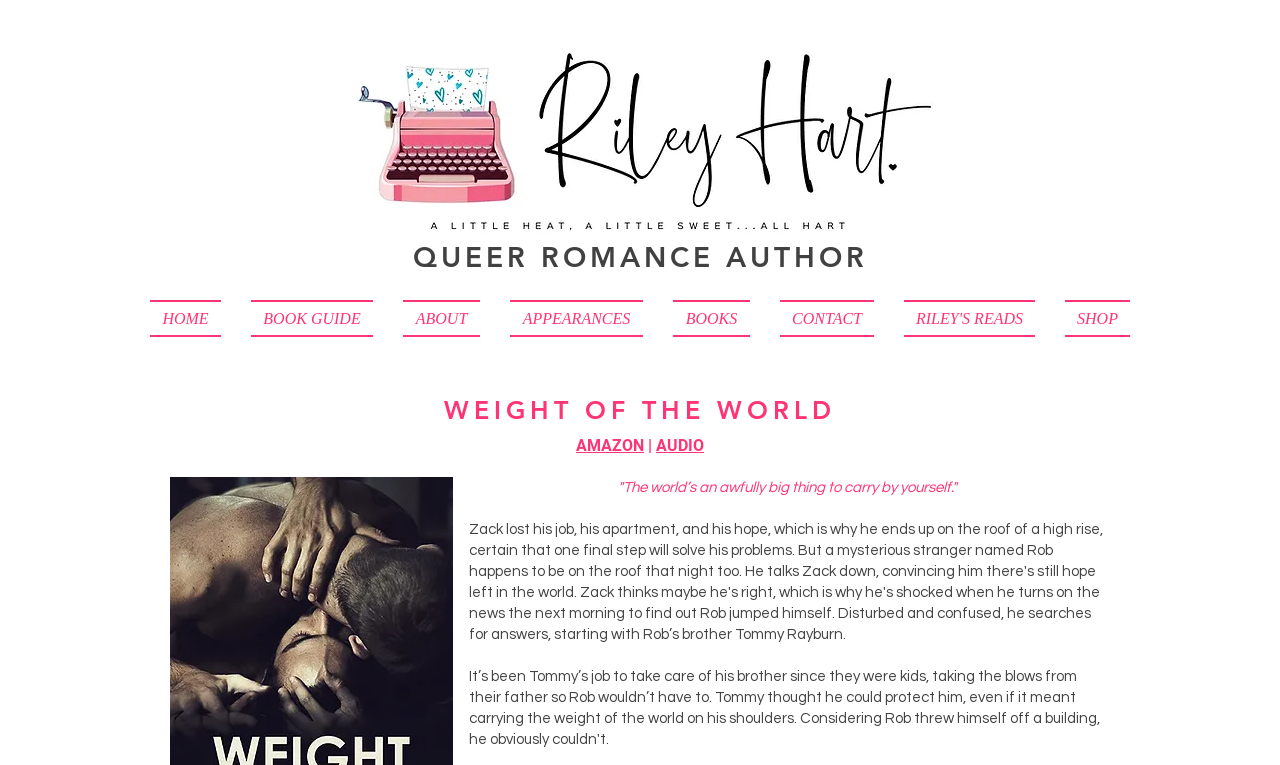Please give a one-word or short phrase response to the following question: 
What is the platform to buy the book?

Amazon